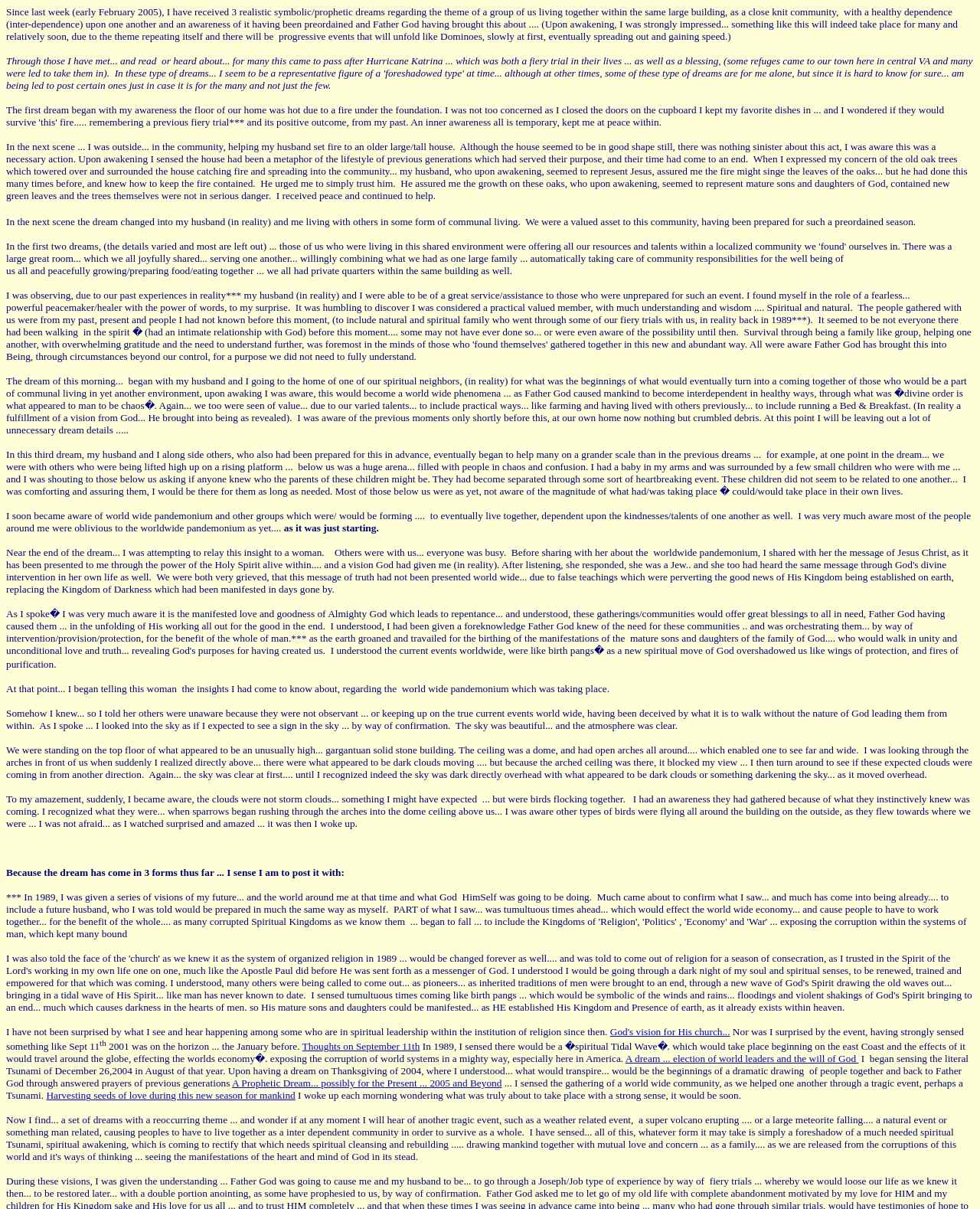What is the tone of the webpage?
Answer the question with as much detail as you can, using the image as a reference.

The tone of the webpage appears to be reflective, as the author is sharing their personal dreams and experiences, and interpreting their meanings in a thoughtful and introspective manner.